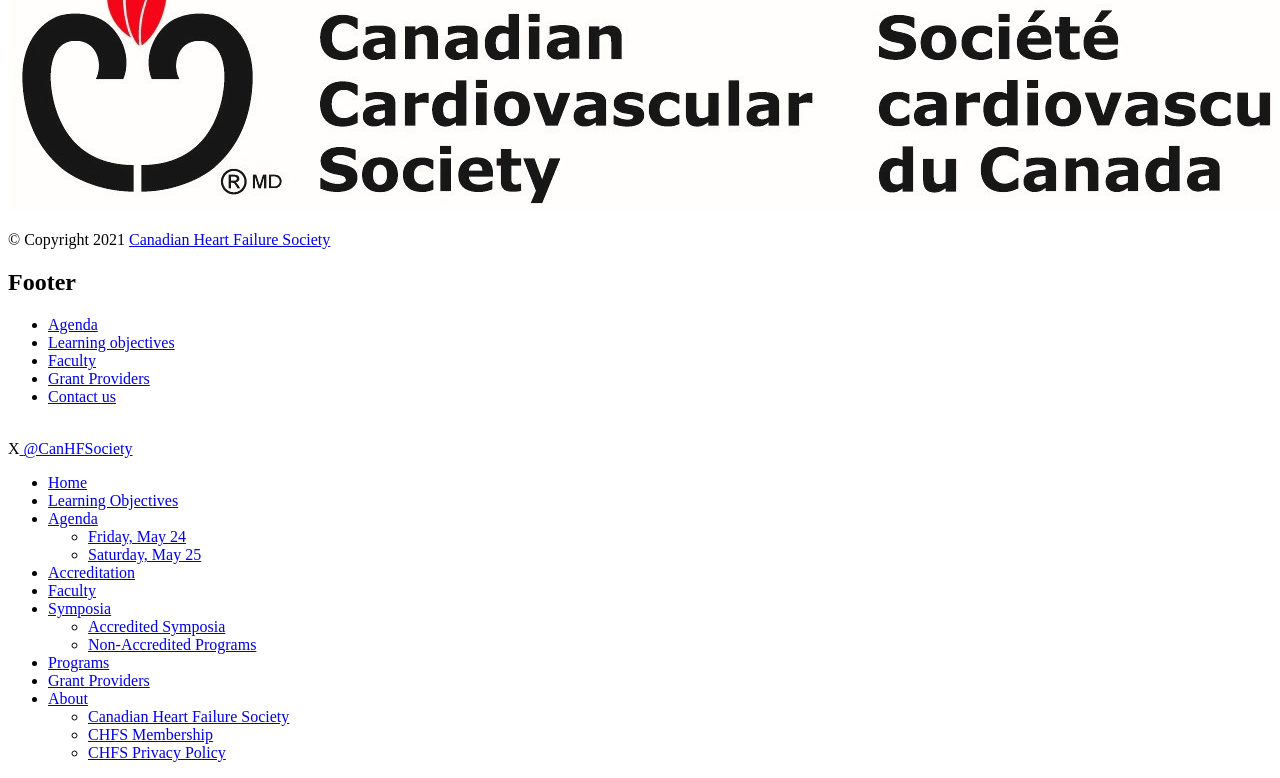Please specify the bounding box coordinates of the clickable region to carry out the following instruction: "Go to the faculty page". The coordinates should be four float numbers between 0 and 1, in the format [left, top, right, bottom].

[0.038, 0.453, 0.075, 0.475]